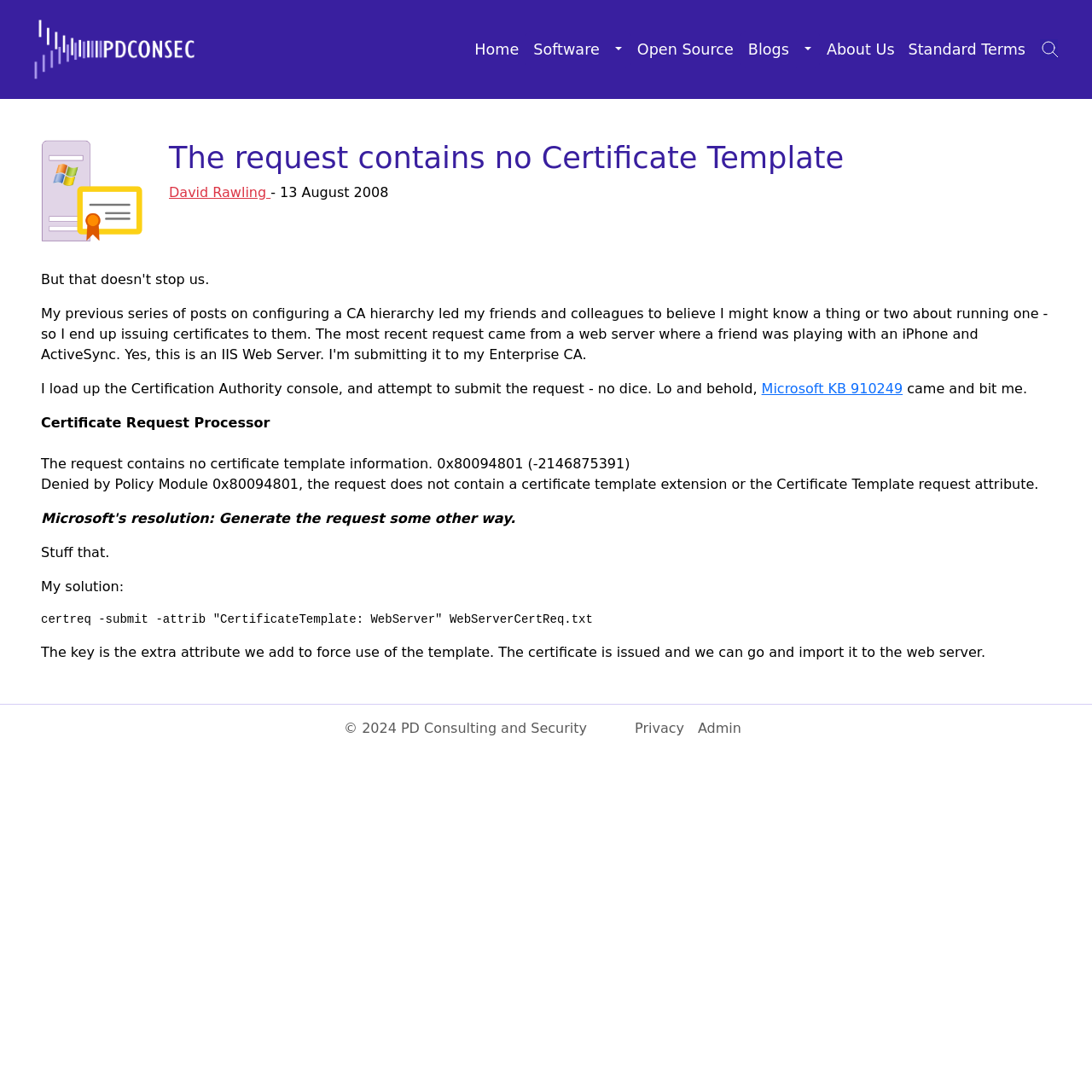Give a full account of the webpage's elements and their arrangement.

This webpage appears to be a blog post from PD Consulting and Security. At the top left, there is a link to the company's homepage, accompanied by a small image with the company's logo. To the right of the logo, there is a navigation menu with links to "Home", "Software", "Open Source", "Blogs", and "About Us". Each of these links is represented by a button.

Below the navigation menu, there is a main content area that takes up most of the page. The blog post is titled "The request contains no Certificate Template" and is written by David Rawling, as indicated by a link to his name. The post was published on August 13, 2008, as shown by a time element.

The blog post itself is divided into several sections. The first section describes a problem the author encountered while trying to submit a certificate request. The text is accompanied by a figure with an image related to the topic. The author then provides a solution to the problem, which involves using a specific command with an attribute to force the use of a certificate template.

Throughout the blog post, there are several links to external resources, including a Microsoft Knowledge Base article. There are also several blocks of text with code snippets and error messages.

At the bottom of the page, there is a copyright notice stating that the content is owned by PD Consulting and Security, with the year 2024. To the right of the copyright notice, there are links to "Privacy" and "Admin" pages.